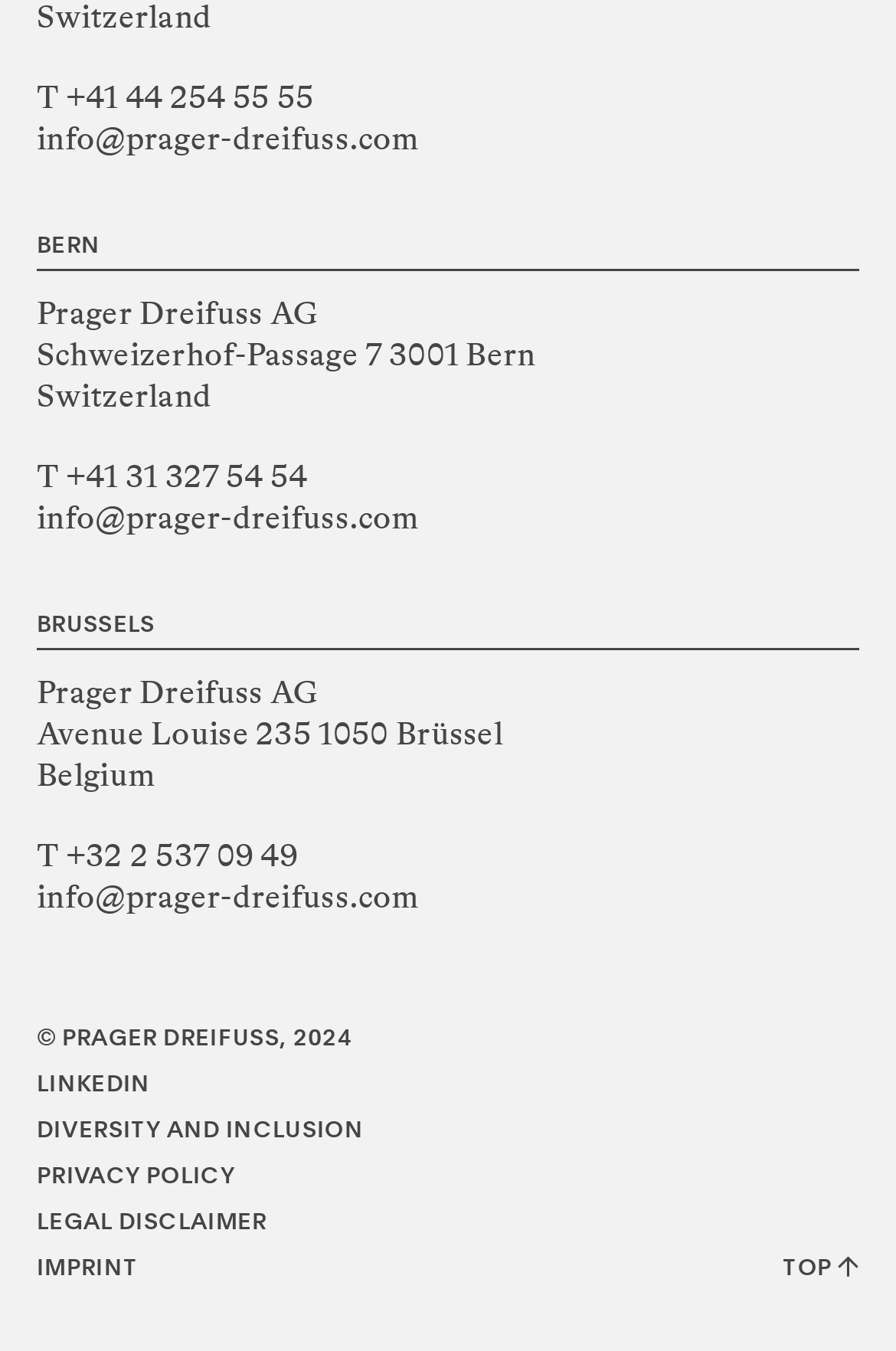What is the email address to contact Prager Dreifuss AG?
Answer the question with detailed information derived from the image.

I found the email address to contact Prager Dreifuss AG by looking at the link elements with the OCR text 'info@prager-dreifuss.com' which appears multiple times on the webpage.